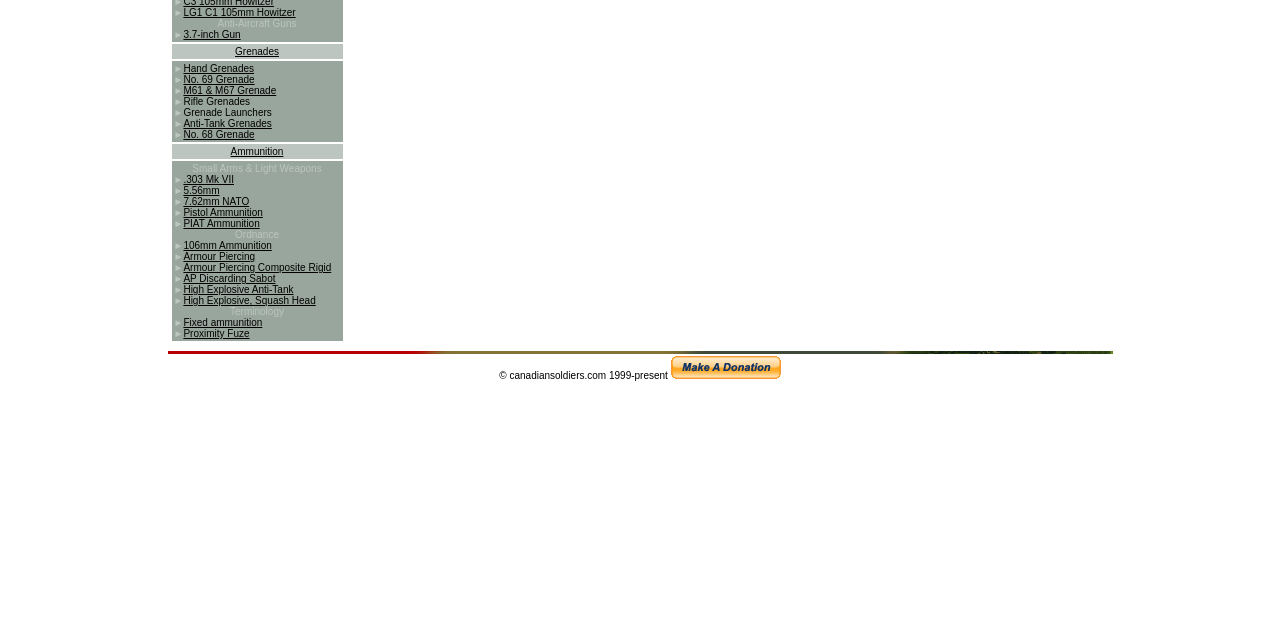Give the bounding box coordinates for the element described by: "High Explosive, Squash Head".

[0.143, 0.461, 0.247, 0.478]